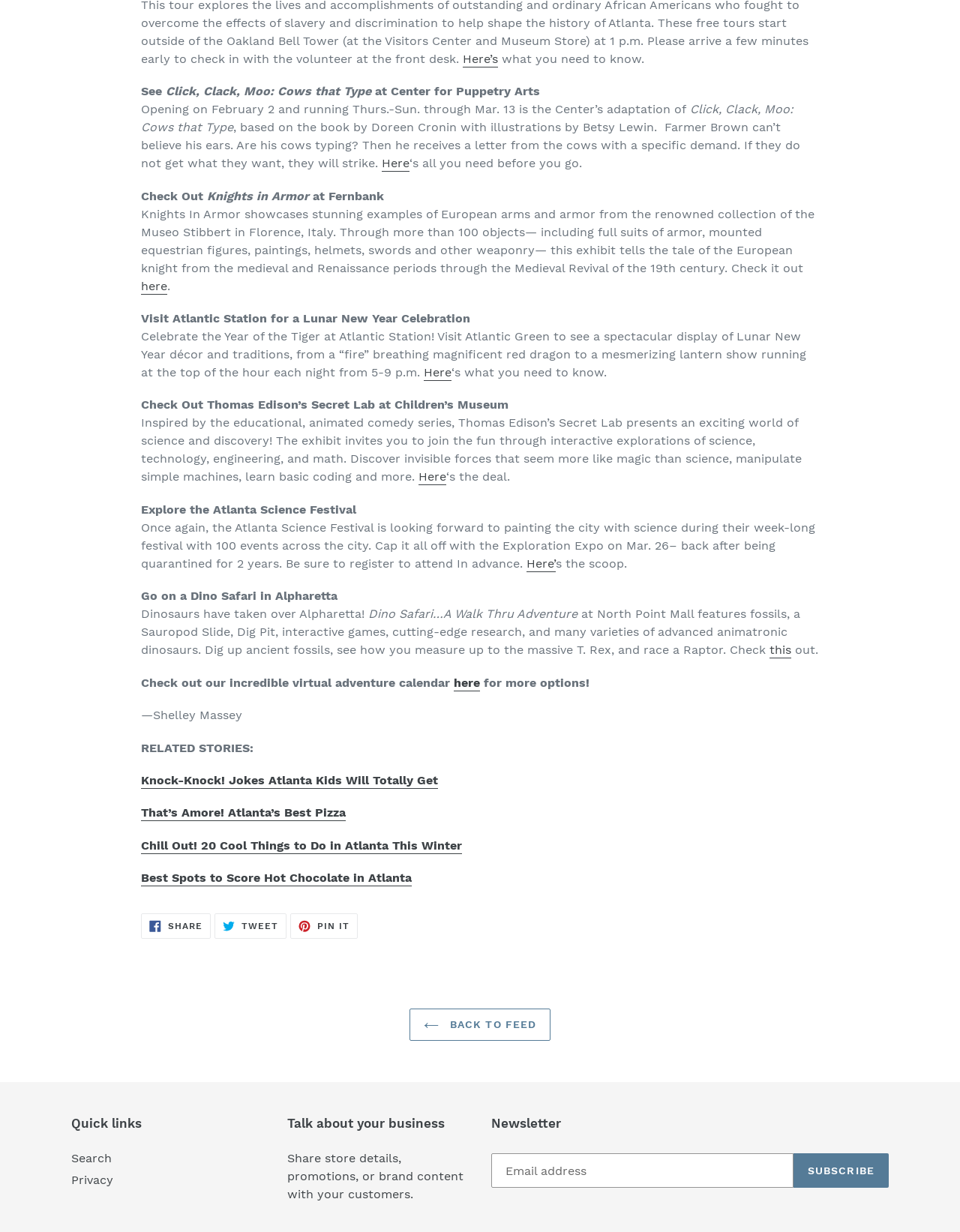What is the title of the first event?
Based on the content of the image, thoroughly explain and answer the question.

The first event is described in the text 'Click, Clack, Moo: Cows that Type' at Center for Puppetry Arts, which is an adaptation of the book by Doreen Cronin with illustrations by Betsy Lewin.